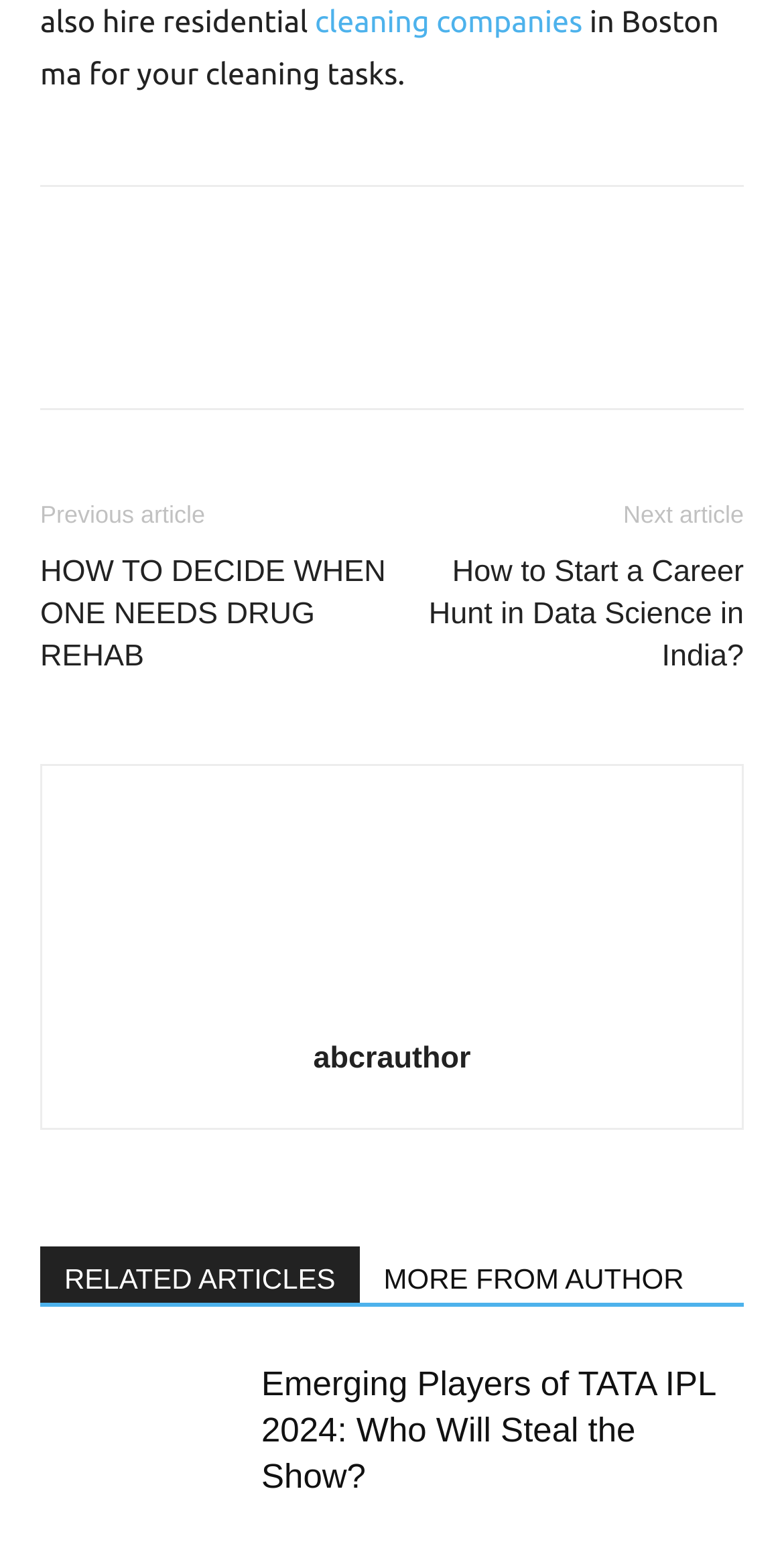Please mark the clickable region by giving the bounding box coordinates needed to complete this instruction: "go to the next article".

[0.795, 0.323, 0.949, 0.341]